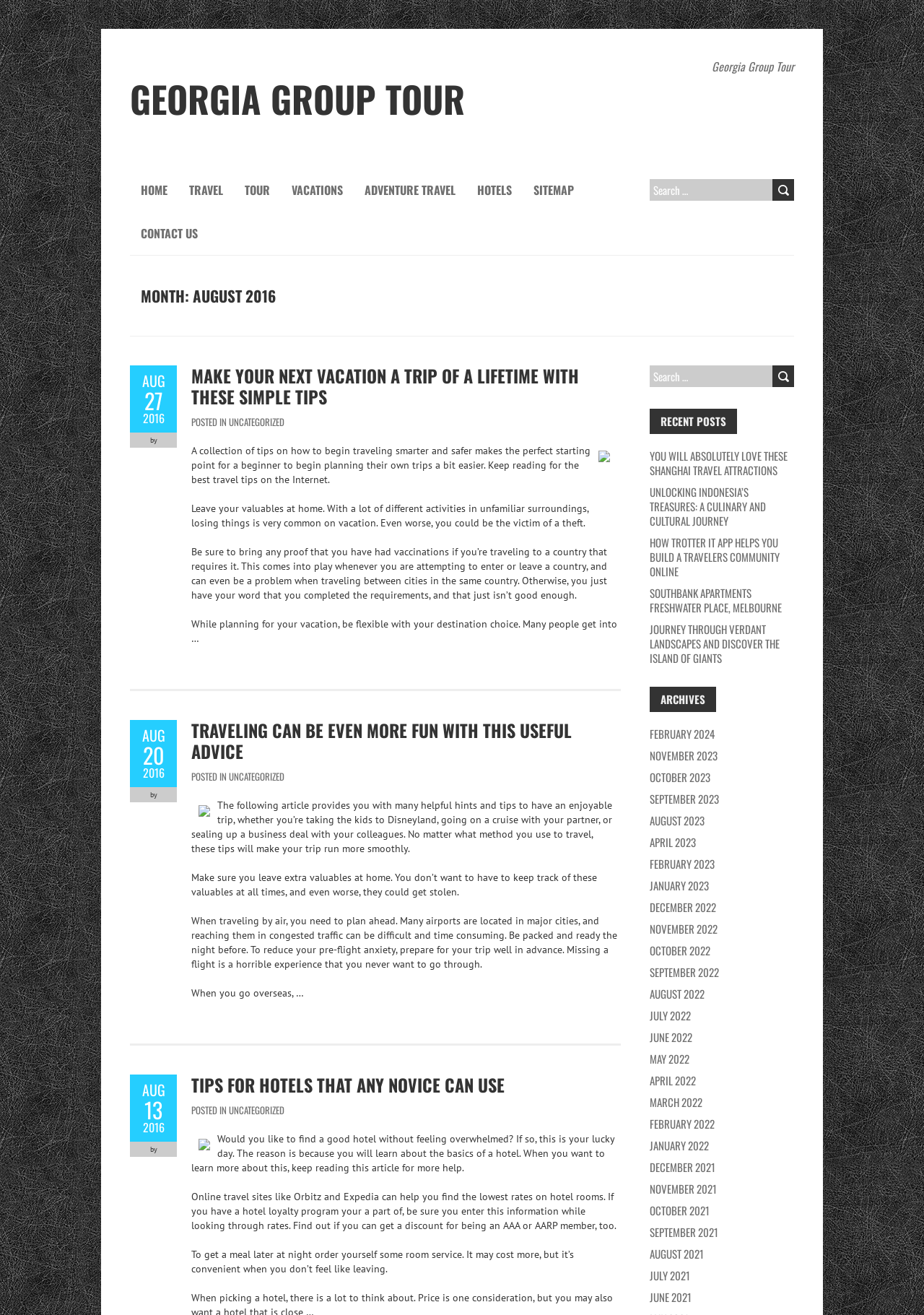Using the description "Georgia Group Tour", locate and provide the bounding box of the UI element.

[0.141, 0.057, 0.503, 0.093]